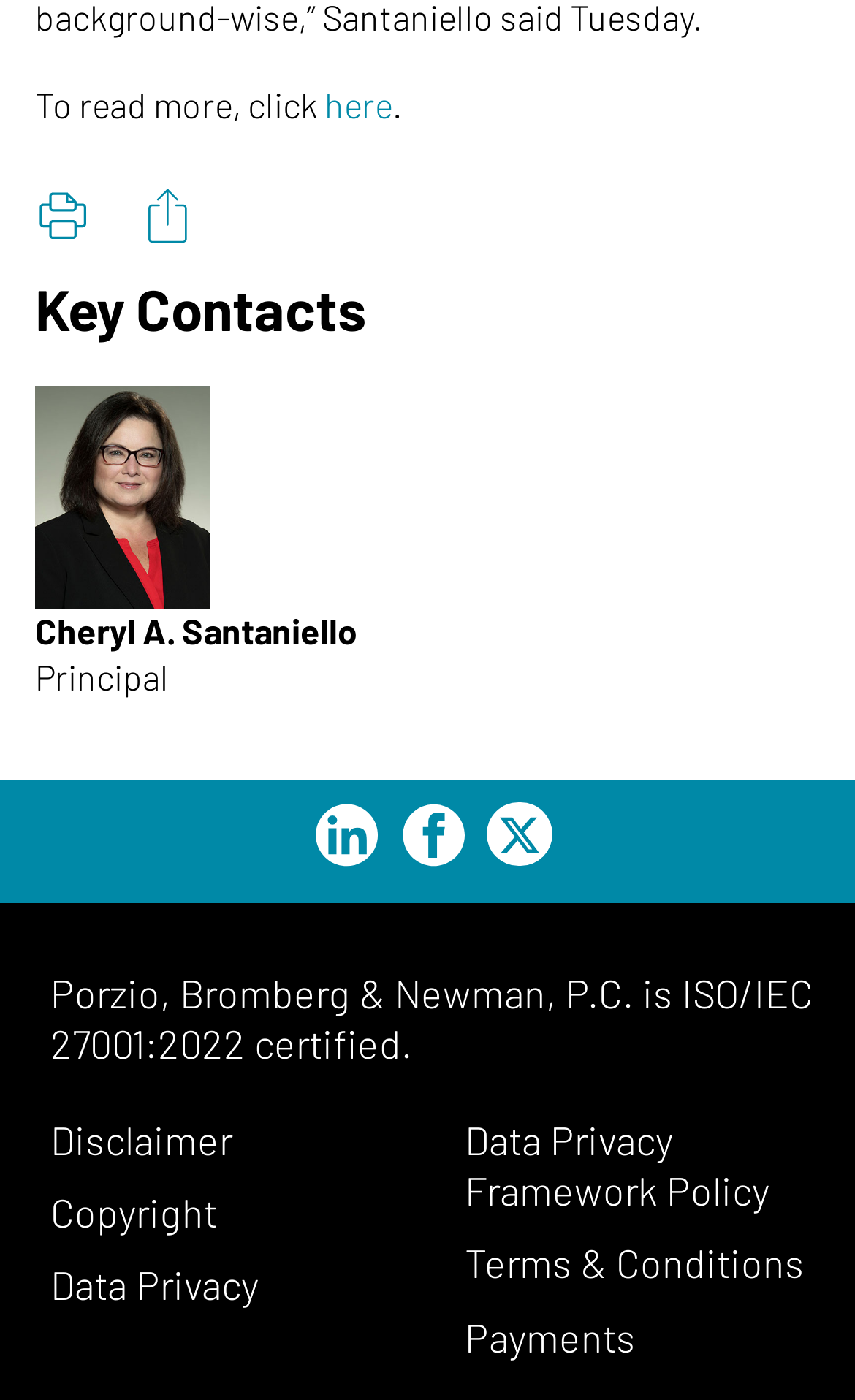Please locate the bounding box coordinates of the element that should be clicked to complete the given instruction: "Print the page".

[0.015, 0.119, 0.131, 0.199]